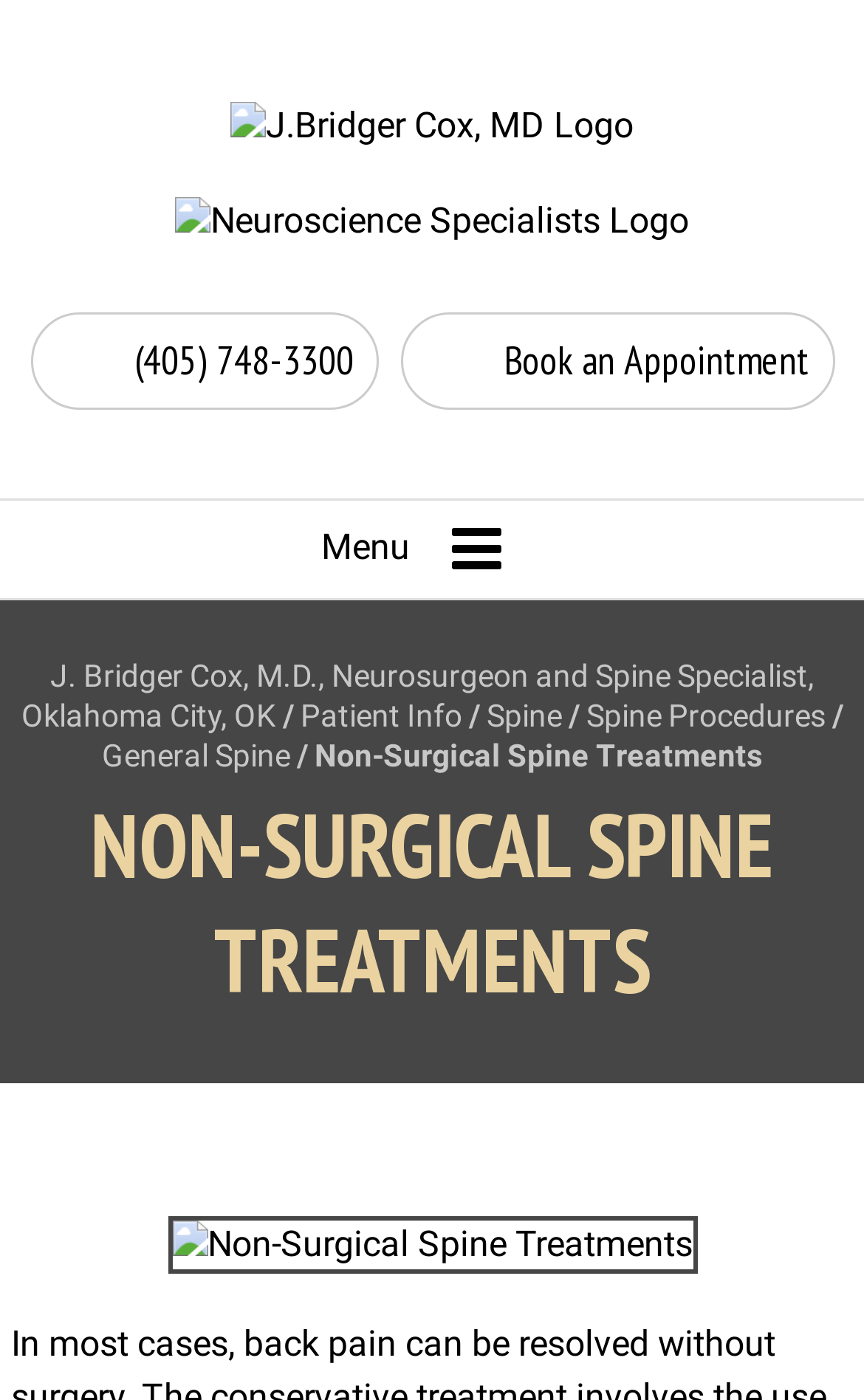Locate the bounding box coordinates of the segment that needs to be clicked to meet this instruction: "View Patient Info".

[0.347, 0.498, 0.535, 0.523]